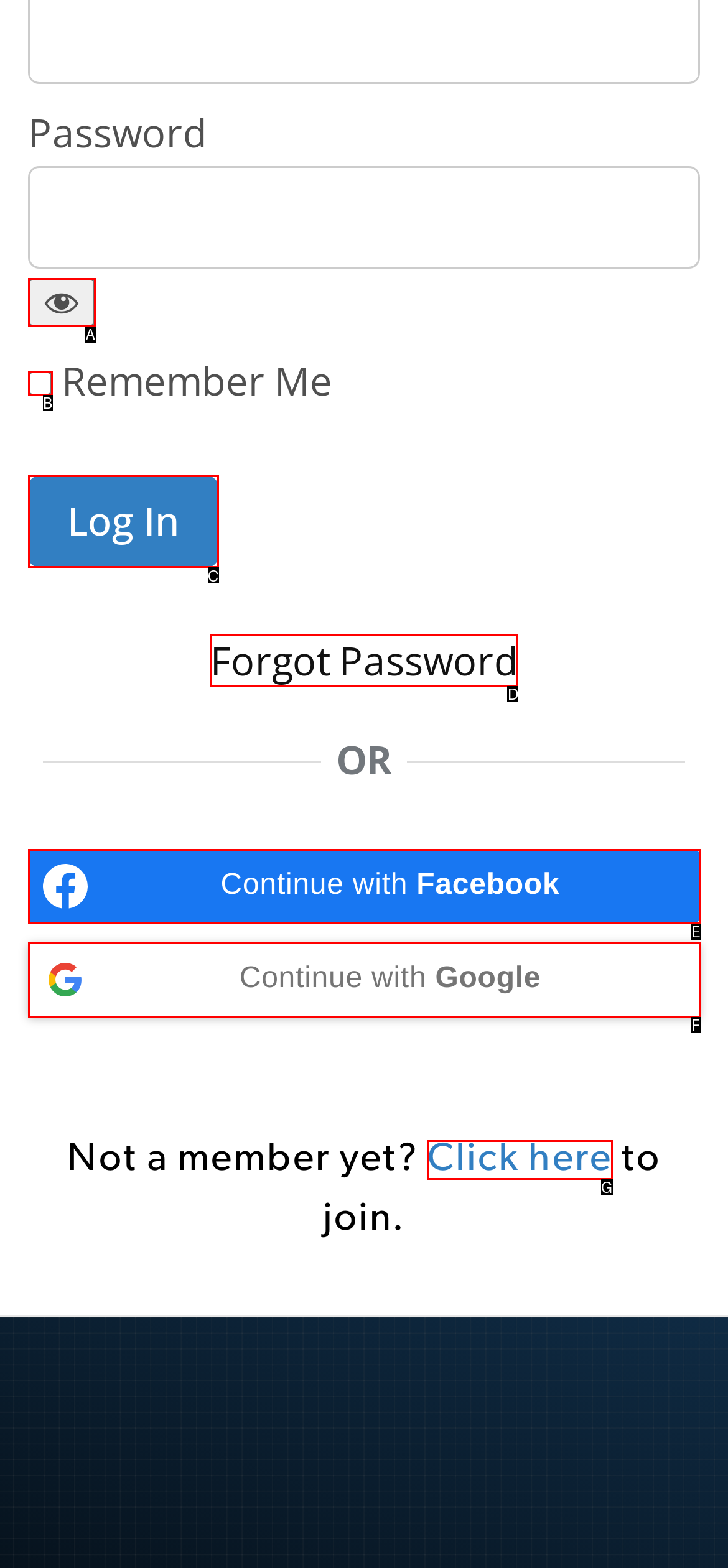Based on the given description: full article, identify the correct option and provide the corresponding letter from the given choices directly.

None